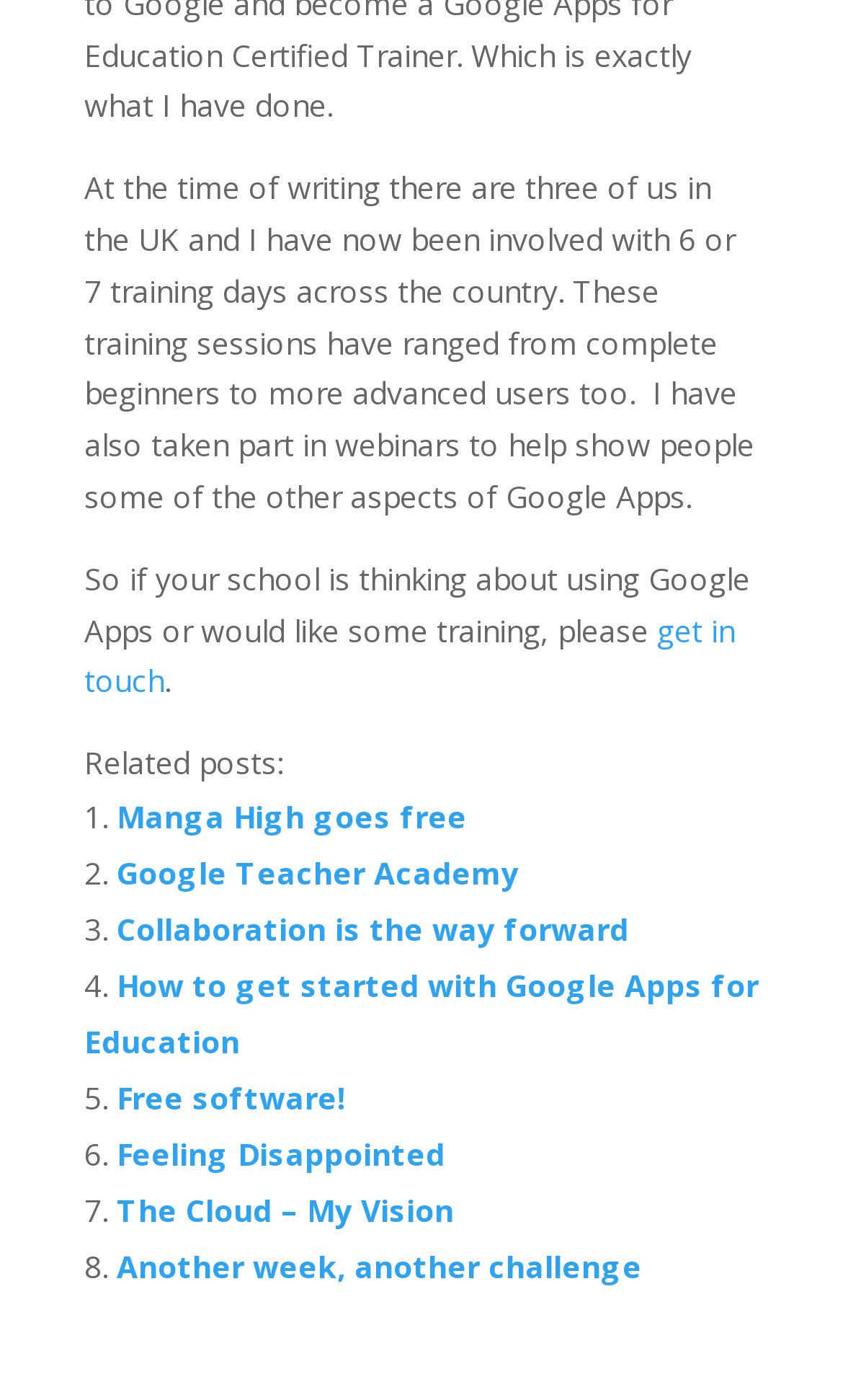Please locate the bounding box coordinates of the element that needs to be clicked to achieve the following instruction: "learn about How to get started with Google Apps for Education". The coordinates should be four float numbers between 0 and 1, i.e., [left, top, right, bottom].

[0.1, 0.689, 0.9, 0.758]